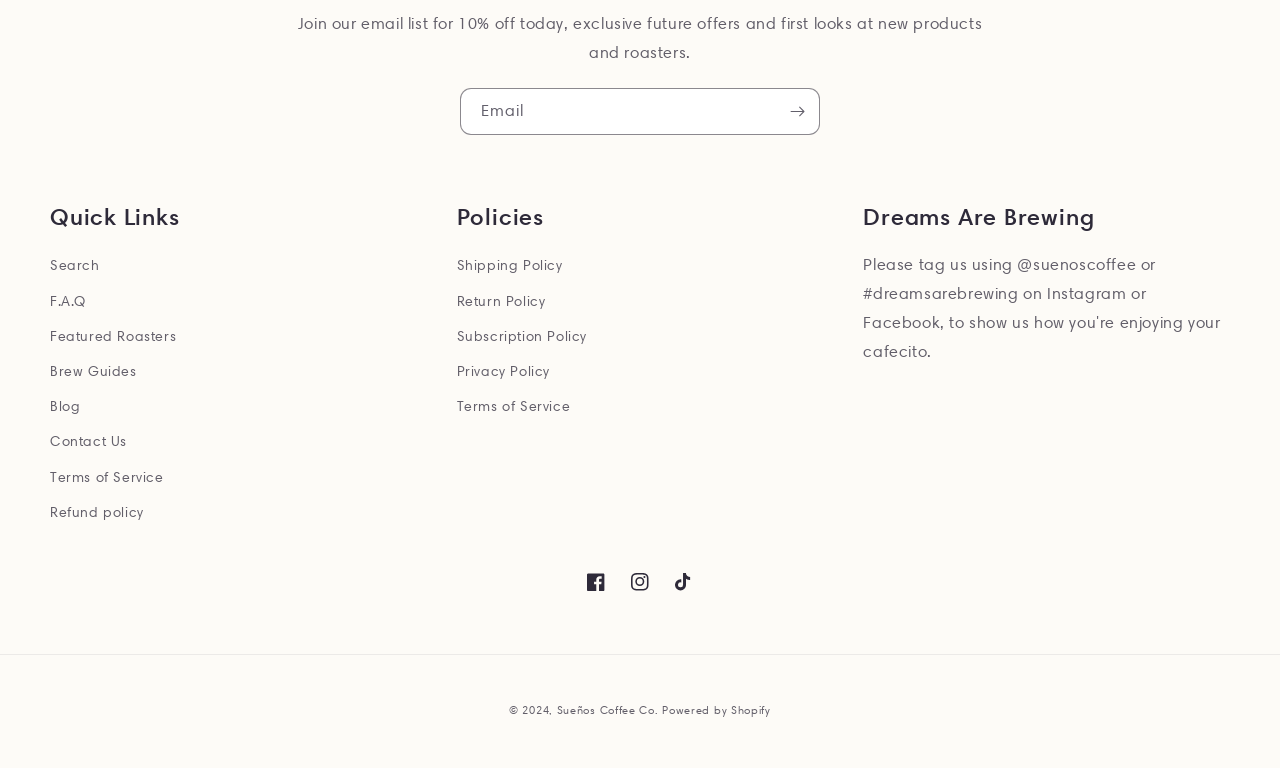Please specify the bounding box coordinates of the region to click in order to perform the following instruction: "Search the website".

[0.039, 0.33, 0.078, 0.369]